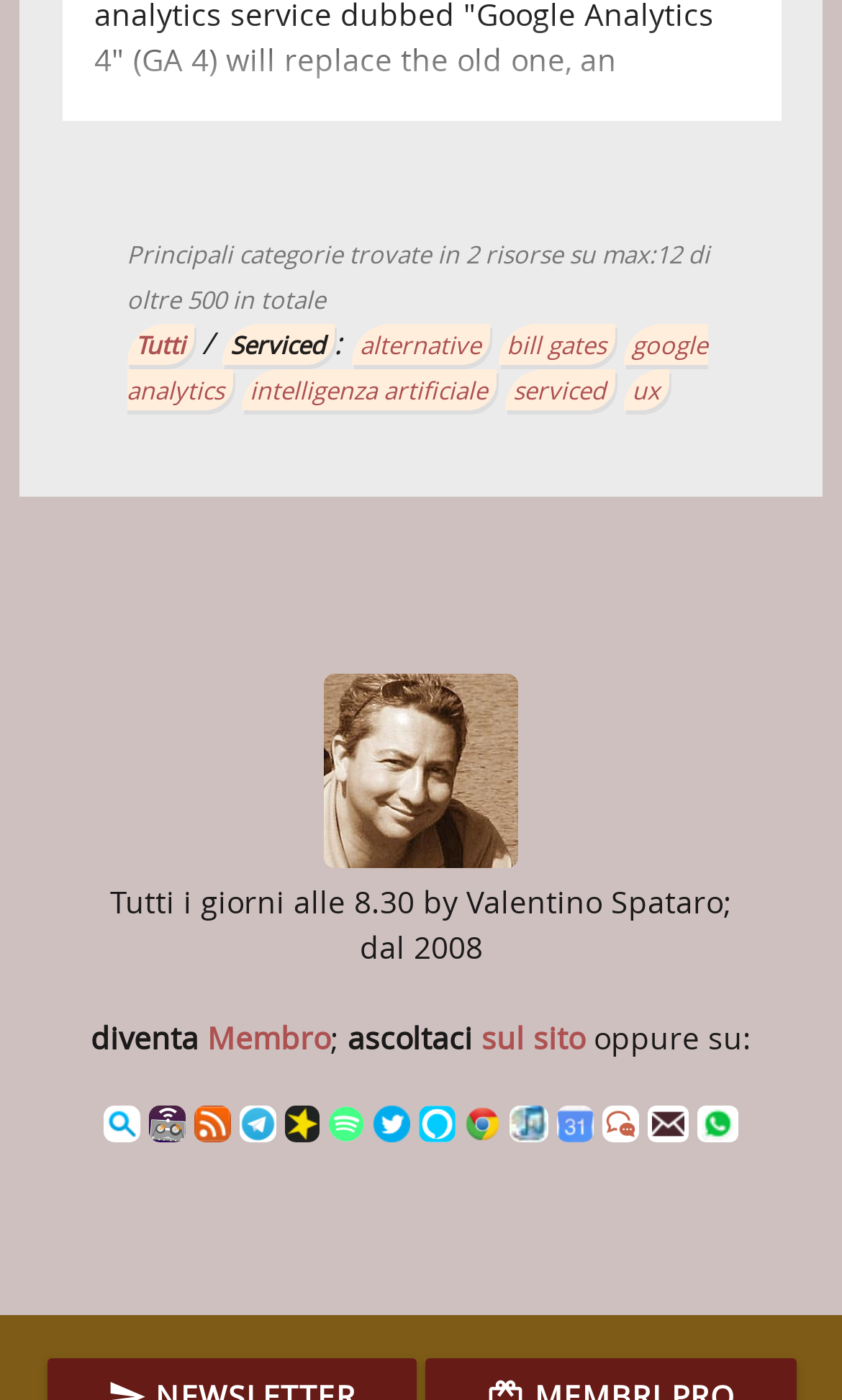Bounding box coordinates must be specified in the format (top-left x, top-left y, bottom-right x, bottom-right y). All values should be floating point numbers between 0 and 1. What are the bounding box coordinates of the UI element described as: serviced

[0.599, 0.264, 0.729, 0.293]